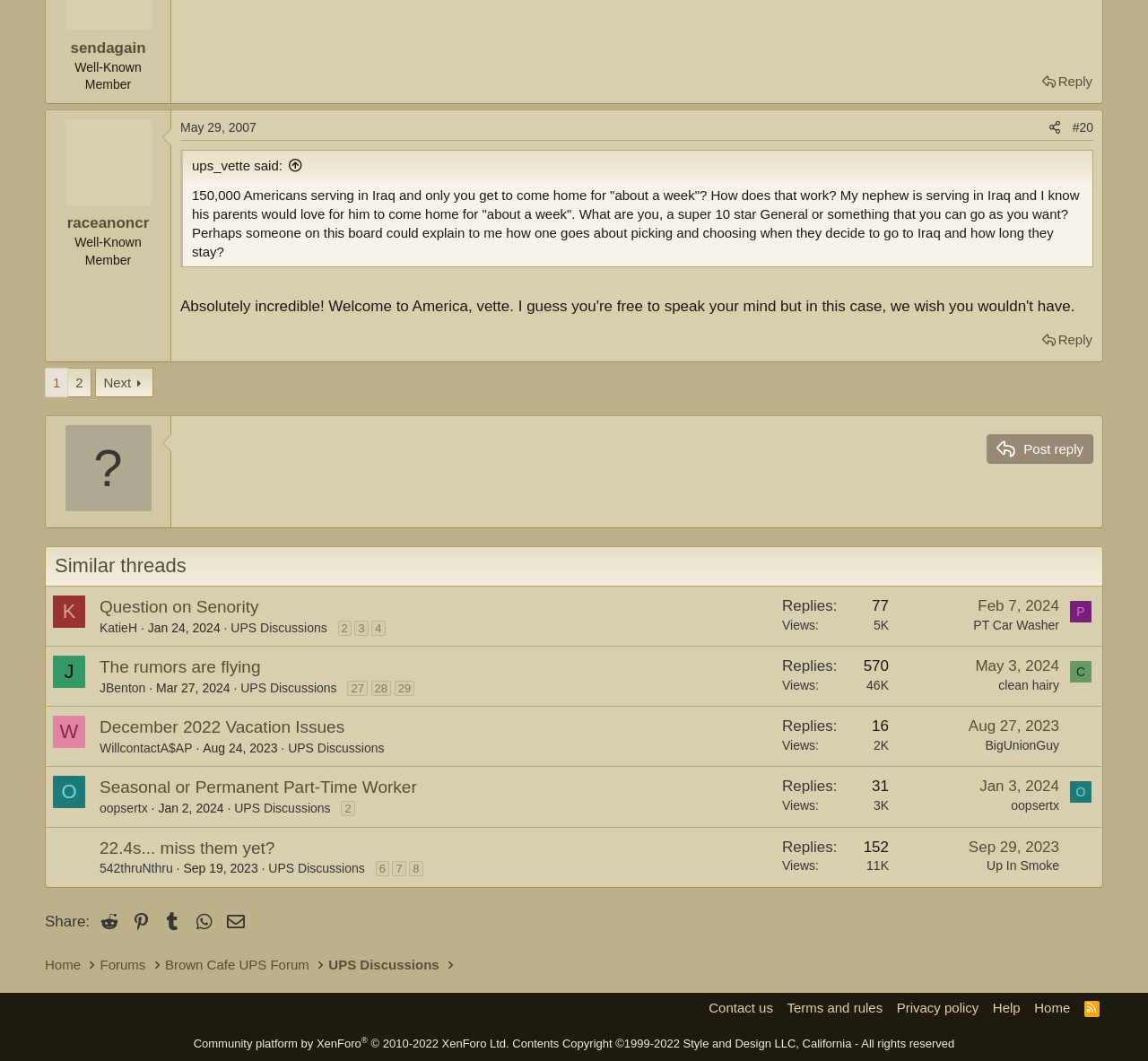Locate the bounding box coordinates of the element that should be clicked to execute the following instruction: "Click the 'sendagain' link".

[0.061, 0.037, 0.127, 0.053]